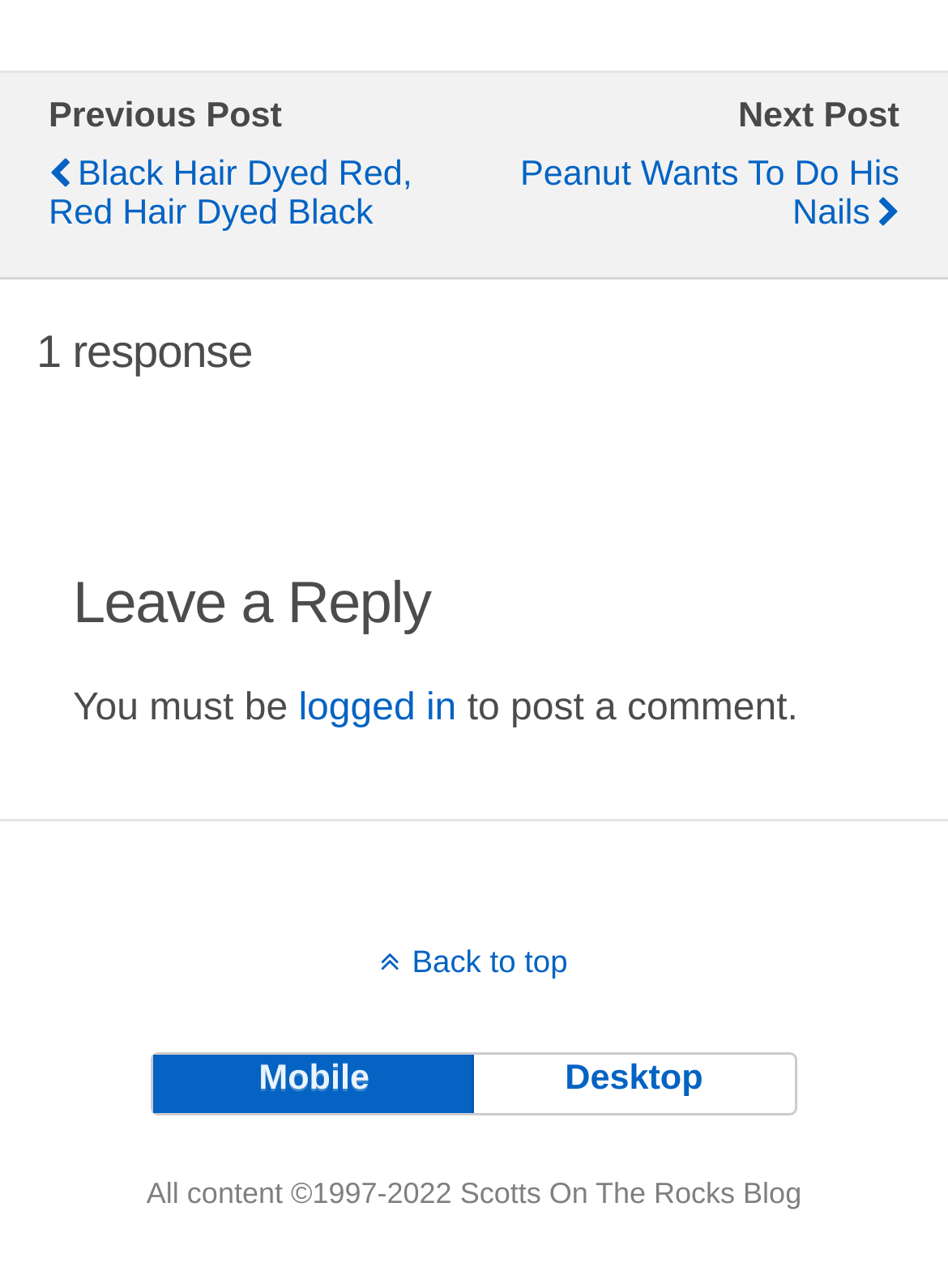How many responses are there to the current post?
Please ensure your answer is as detailed and informative as possible.

I found the number of responses by looking at the heading element with the text '1 response' which is located near the top of the page.